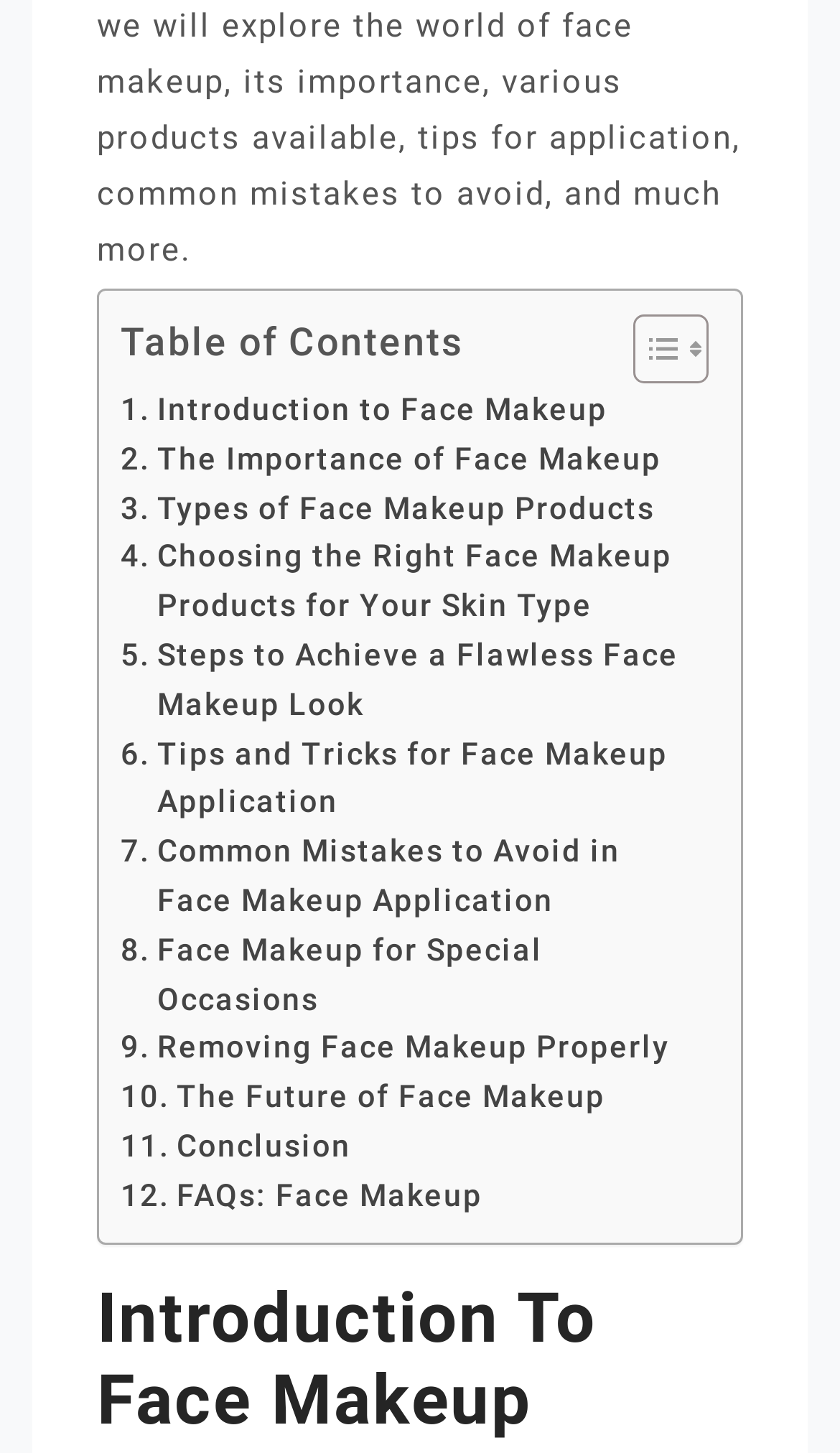Determine the bounding box coordinates of the UI element that matches the following description: "Introduction to Face Makeup". The coordinates should be four float numbers between 0 and 1 in the format [left, top, right, bottom].

[0.144, 0.265, 0.723, 0.299]